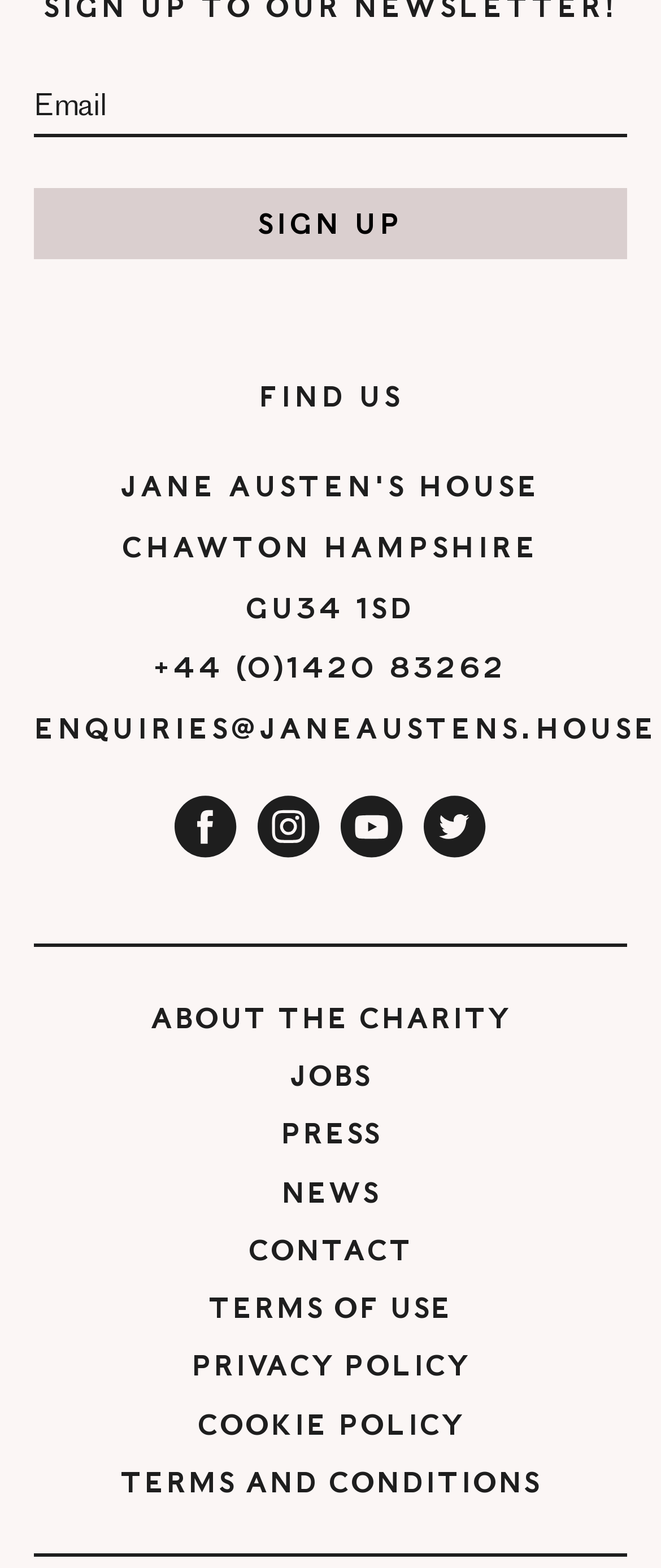Please provide the bounding box coordinate of the region that matches the element description: name="email" placeholder="Email". Coordinates should be in the format (top-left x, top-left y, bottom-right x, bottom-right y) and all values should be between 0 and 1.

[0.051, 0.044, 0.949, 0.087]